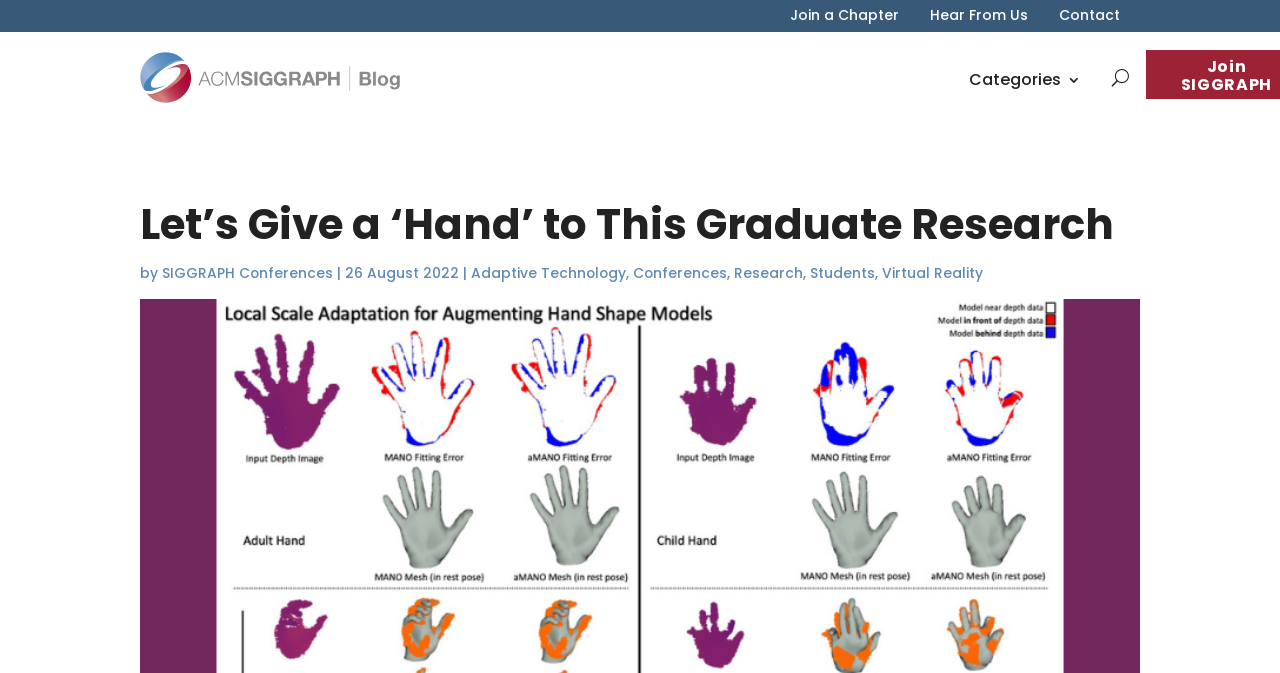Find the bounding box coordinates for the HTML element specified by: "Adaptive Technology".

[0.368, 0.39, 0.489, 0.42]